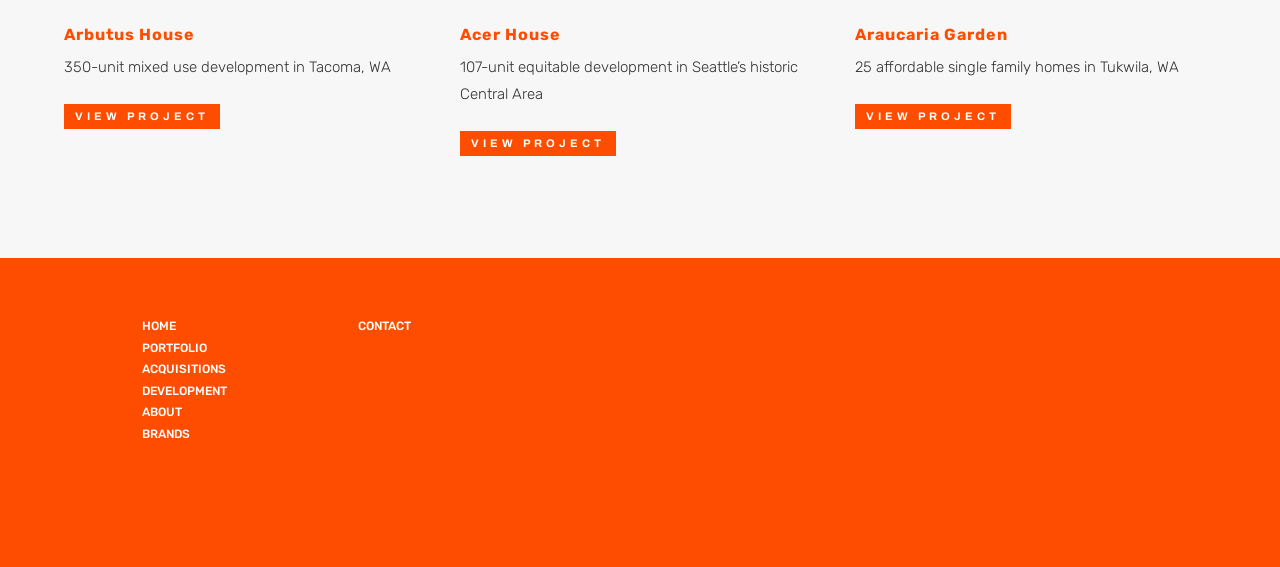Look at the image and write a detailed answer to the question: 
What is the navigation menu item below 'HOME'?

The navigation menu item below 'HOME' is 'PORTFOLIO', which is a link element with the text 'PORTFOLIO' and is positioned below the 'HOME' link element.